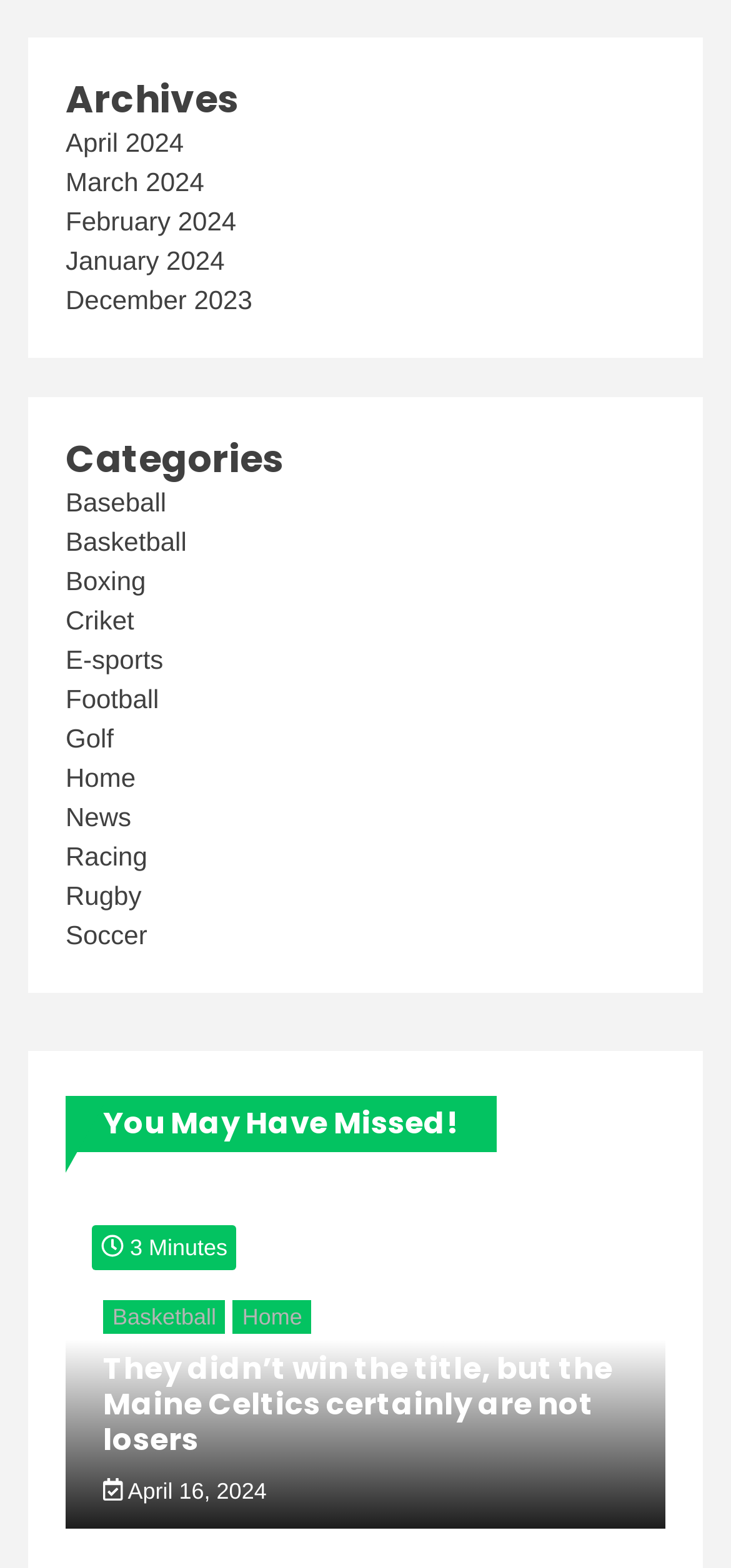Please find the bounding box coordinates of the element that needs to be clicked to perform the following instruction: "Read the article about Maine Celtics". The bounding box coordinates should be four float numbers between 0 and 1, represented as [left, top, right, bottom].

[0.141, 0.861, 0.859, 0.93]